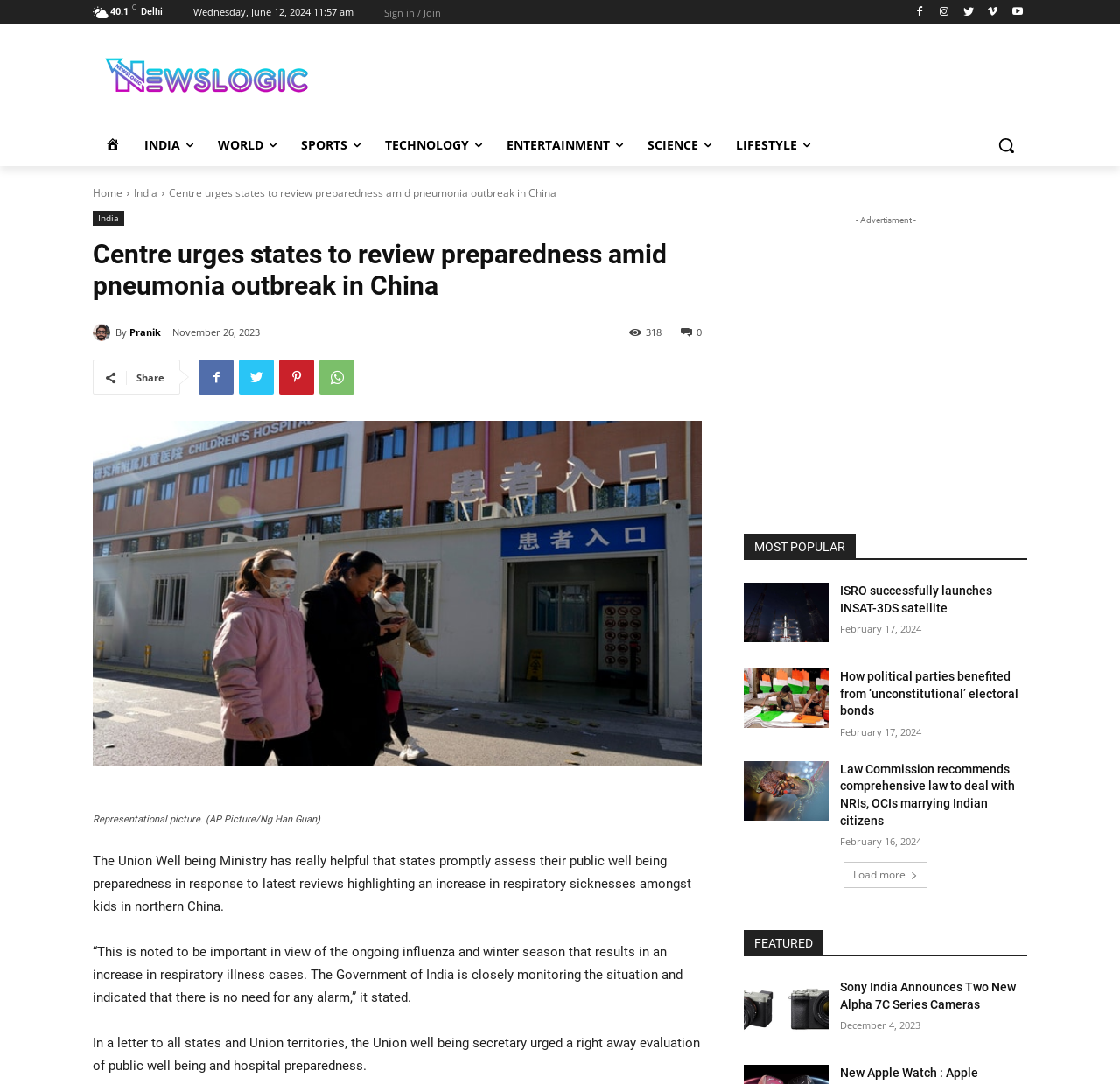What is the name of the author of the article?
Refer to the image and give a detailed response to the question.

I determined the author's name by looking at the byline below the article heading, where it says 'By Pranik', indicating that Pranik is the author of the article.